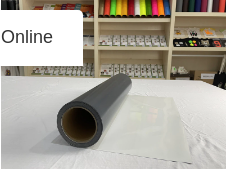Thoroughly describe what you see in the image.

The image showcases a rolled vinyl product, specifically the "SA902 Subli-White Heat Transfer PU Flex." Positioned prominently, the roll is displayed on a flat, likely white surface, emphasizing its flexible and glossy nature. In the background, a variety of colorful vinyl rolls are neatly arranged on shelves, creating a vibrant and inviting environment. The scene is complemented by a "Chat Online" invitation, suggesting customer support and engagement options for potential buyers. This context highlights the product's availability and encourages interaction, making it ideal for those interested in high-quality heat transfer materials.